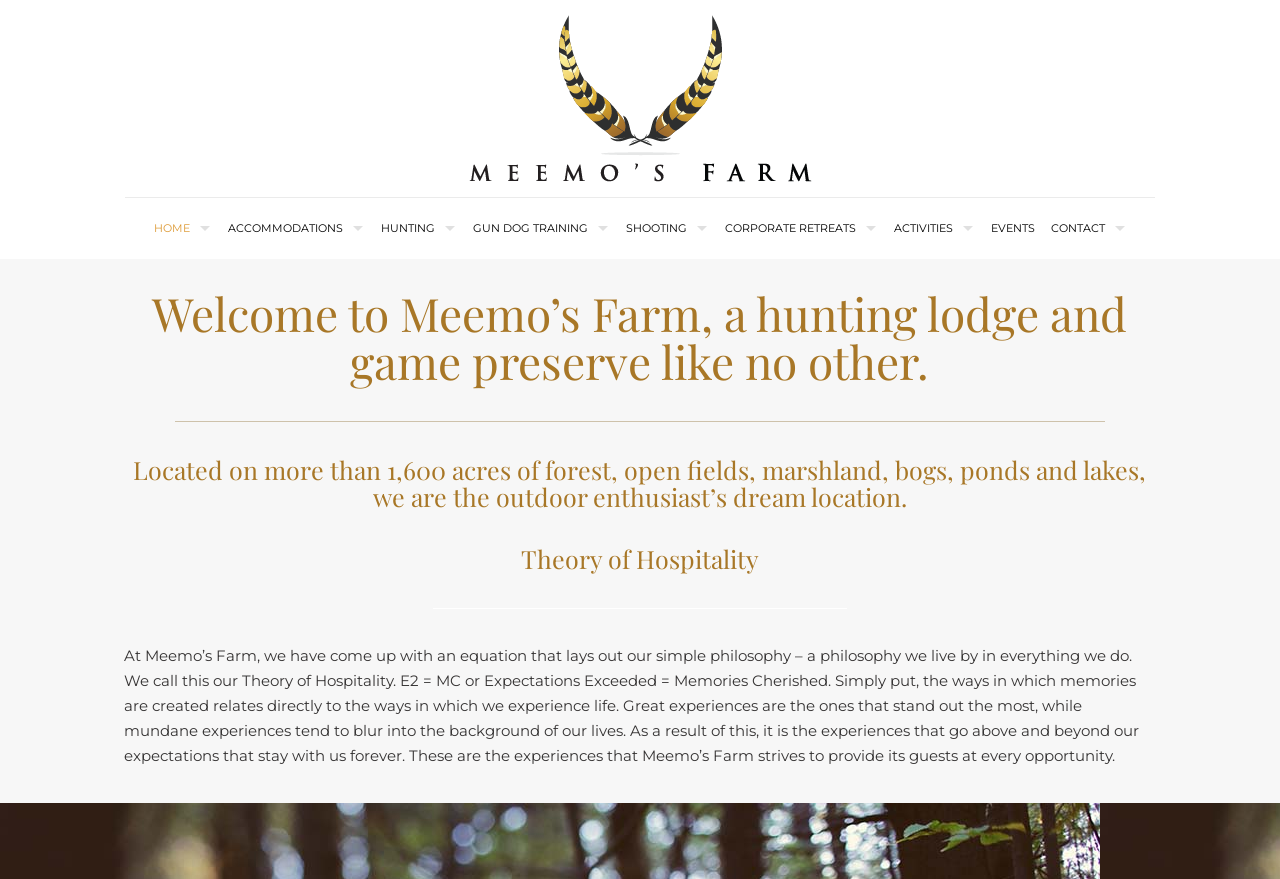Please find the bounding box for the UI component described as follows: "title="Meemo's Farm"".

[0.366, 0.0, 0.634, 0.224]